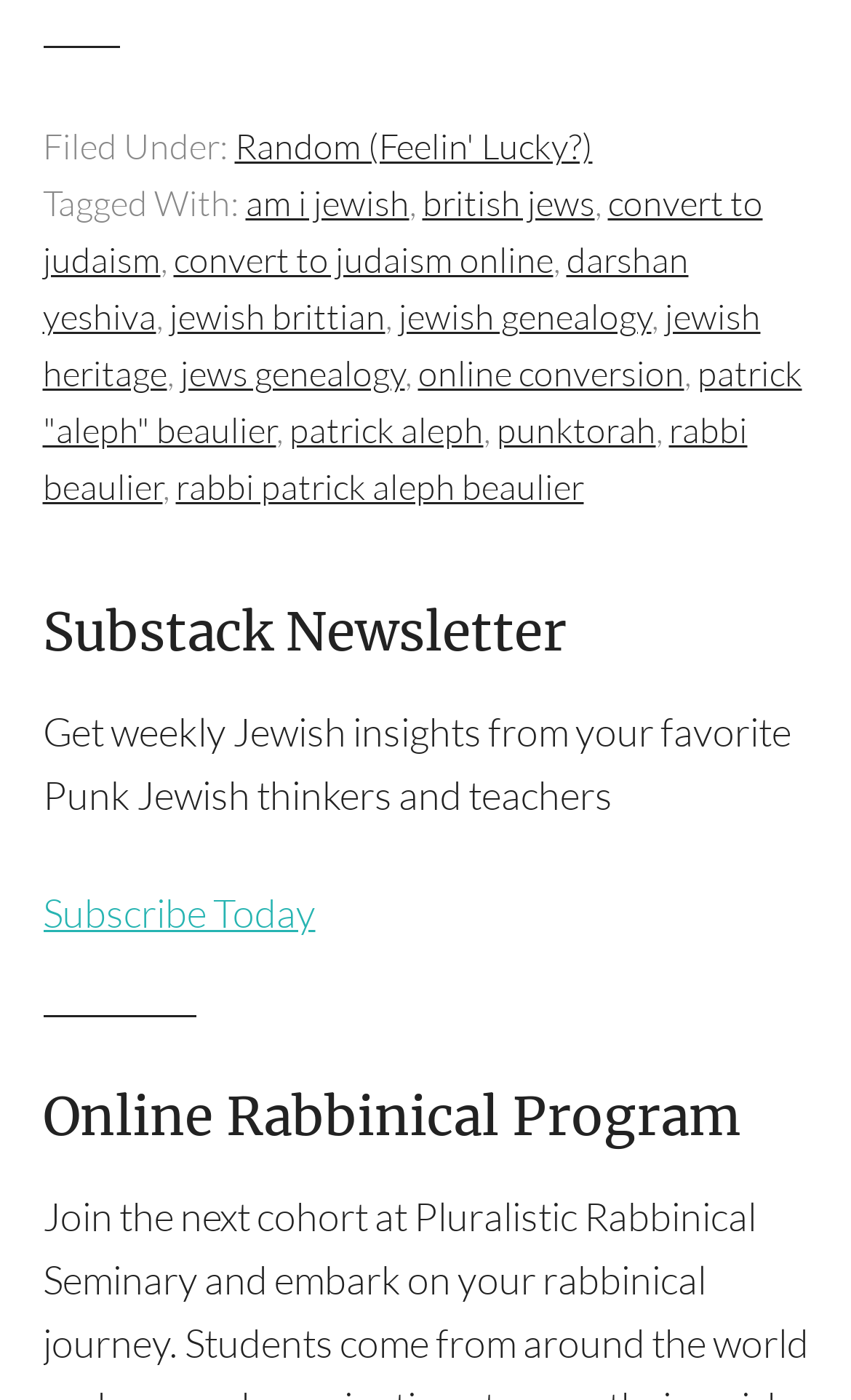How many sections are there on the webpage?
Could you please answer the question thoroughly and with as much detail as possible?

The webpage has three main sections: the footer section, the Substack Newsletter section, and the Online Rabbinical Program section. These sections are distinct and separate from each other.